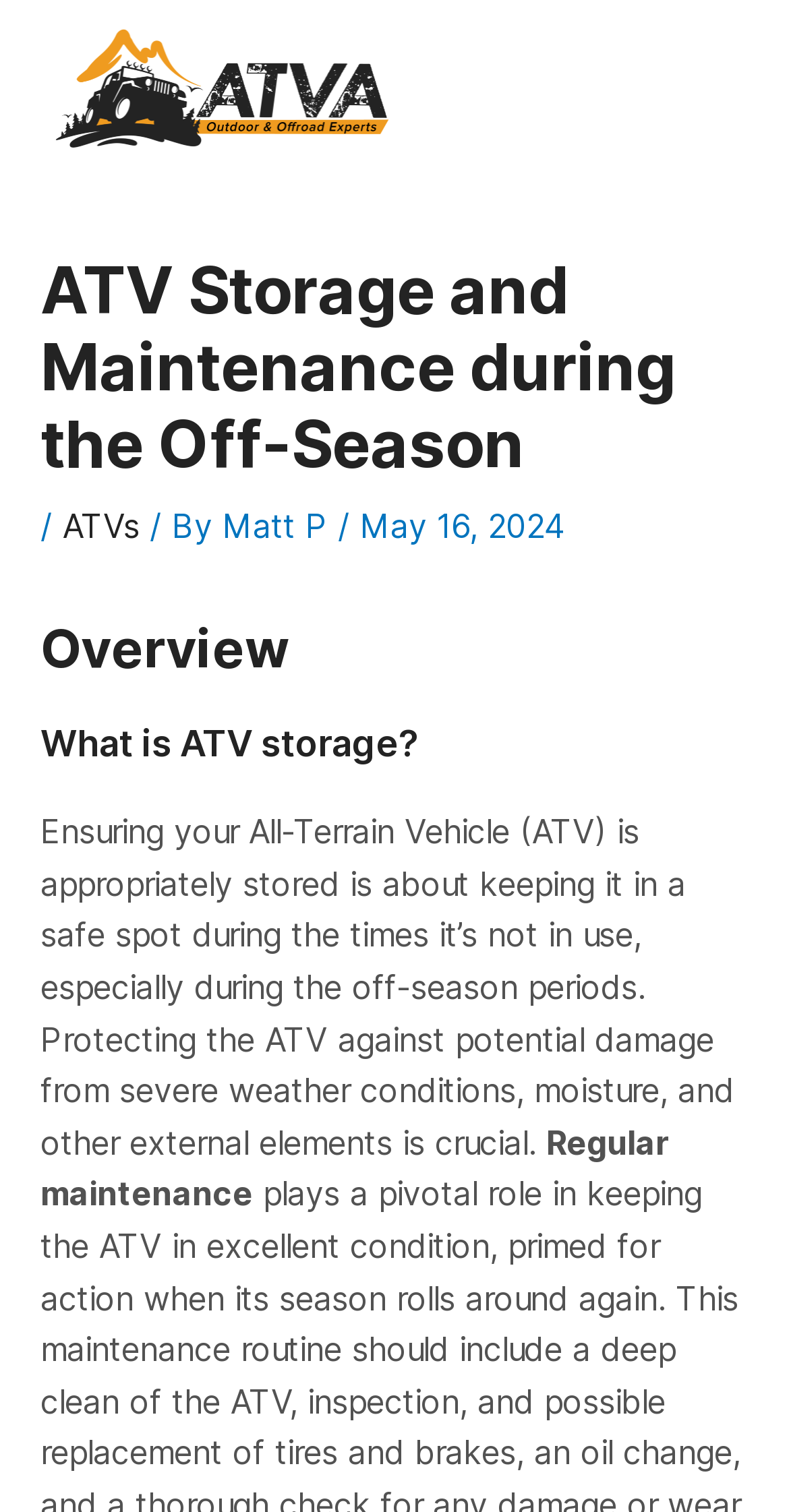What is the primary heading on this webpage?

ATV Storage and Maintenance during the Off-Season